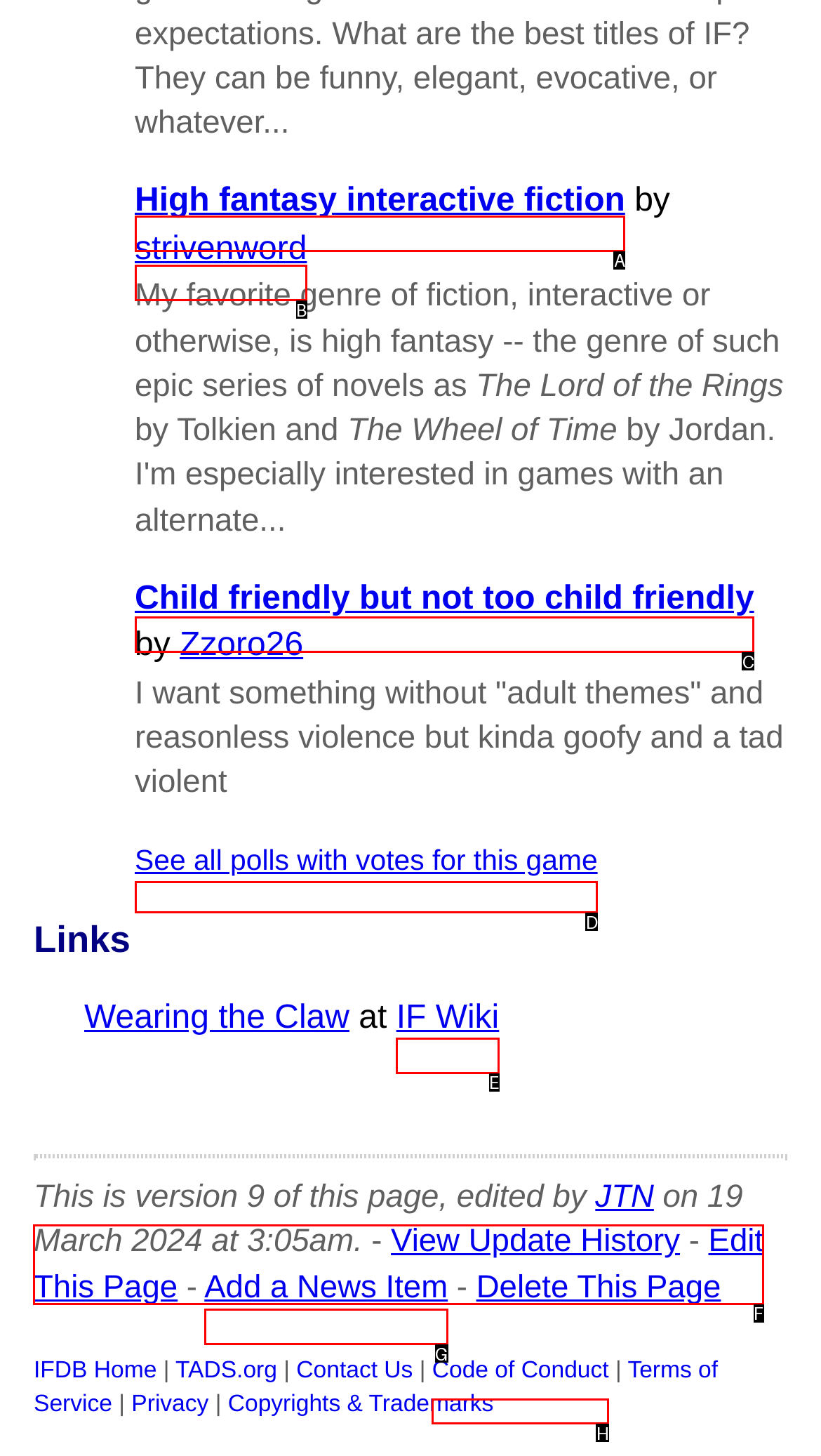Determine which HTML element should be clicked to carry out the following task: Edit this page Respond with the letter of the appropriate option.

F